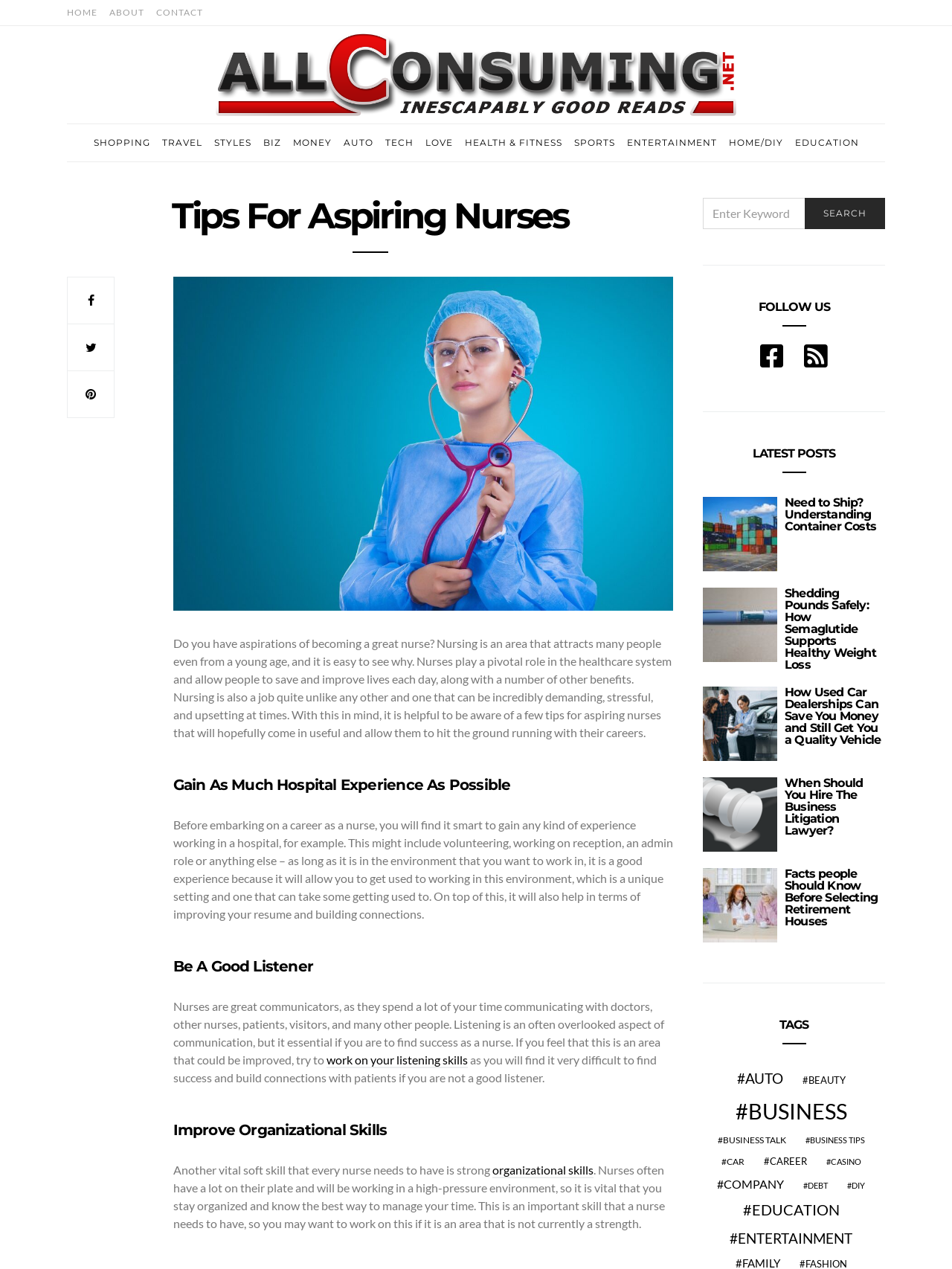Could you find the bounding box coordinates of the clickable area to complete this instruction: "Search for a keyword"?

[0.738, 0.156, 0.93, 0.181]